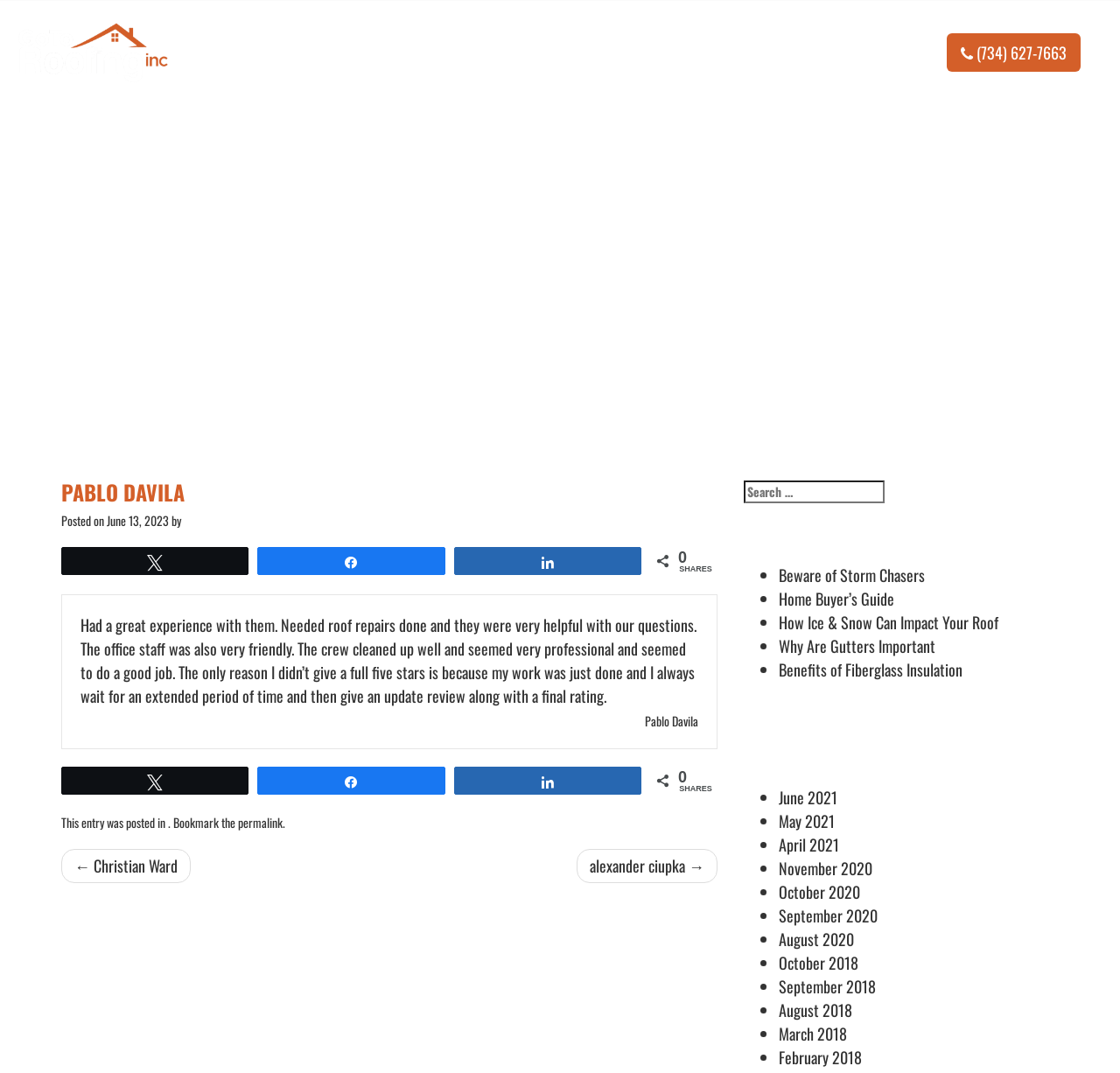What is the category of the recent posts section?
Please answer the question with as much detail and depth as you can.

The recent posts section contains links to articles with titles such as 'Beware of Storm Chasers', 'Home Buyer’s Guide', and 'How Ice & Snow Can Impact Your Roof', which suggests that the category of the recent posts section is home improvement.